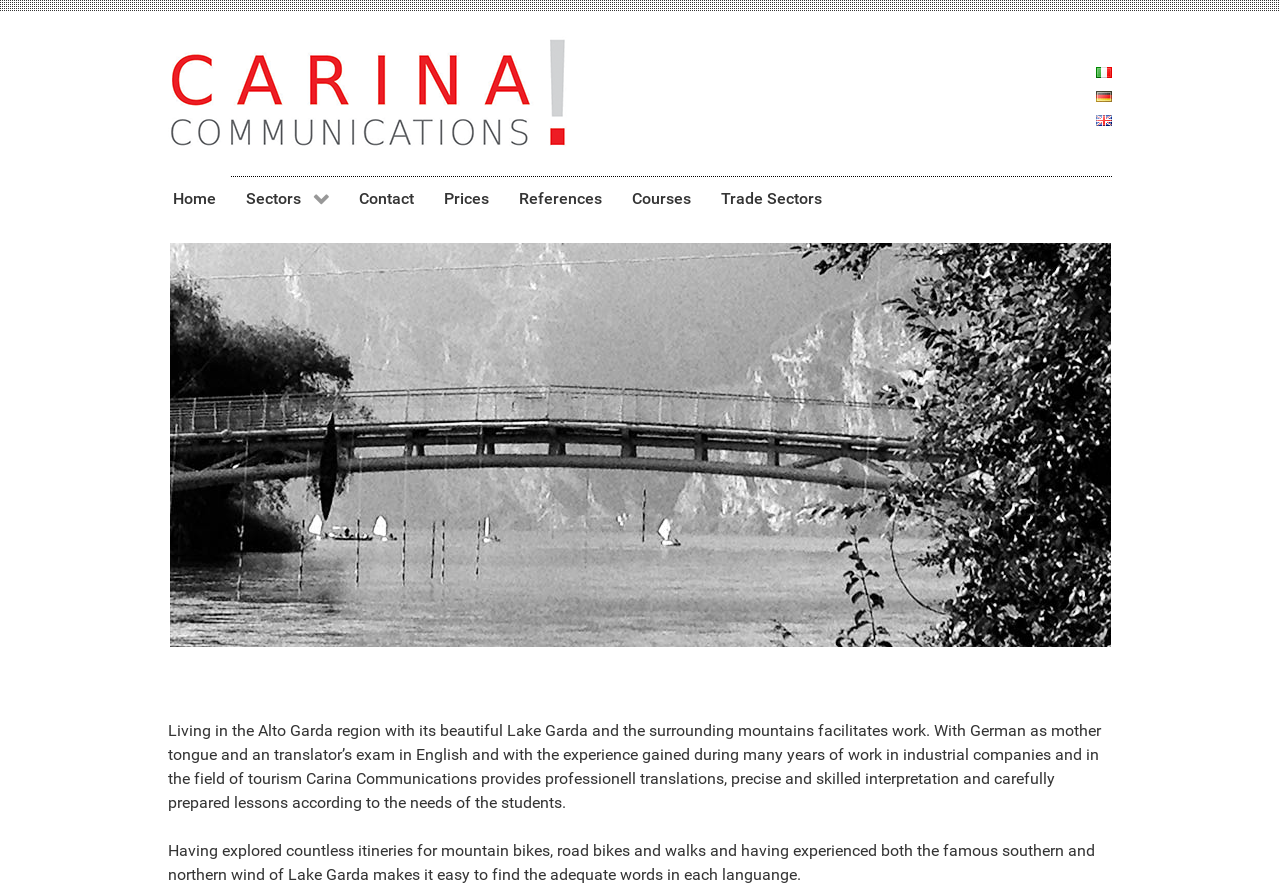Determine the bounding box coordinates of the clickable area required to perform the following instruction: "Search for something". The coordinates should be represented as four float numbers between 0 and 1: [left, top, right, bottom].

None